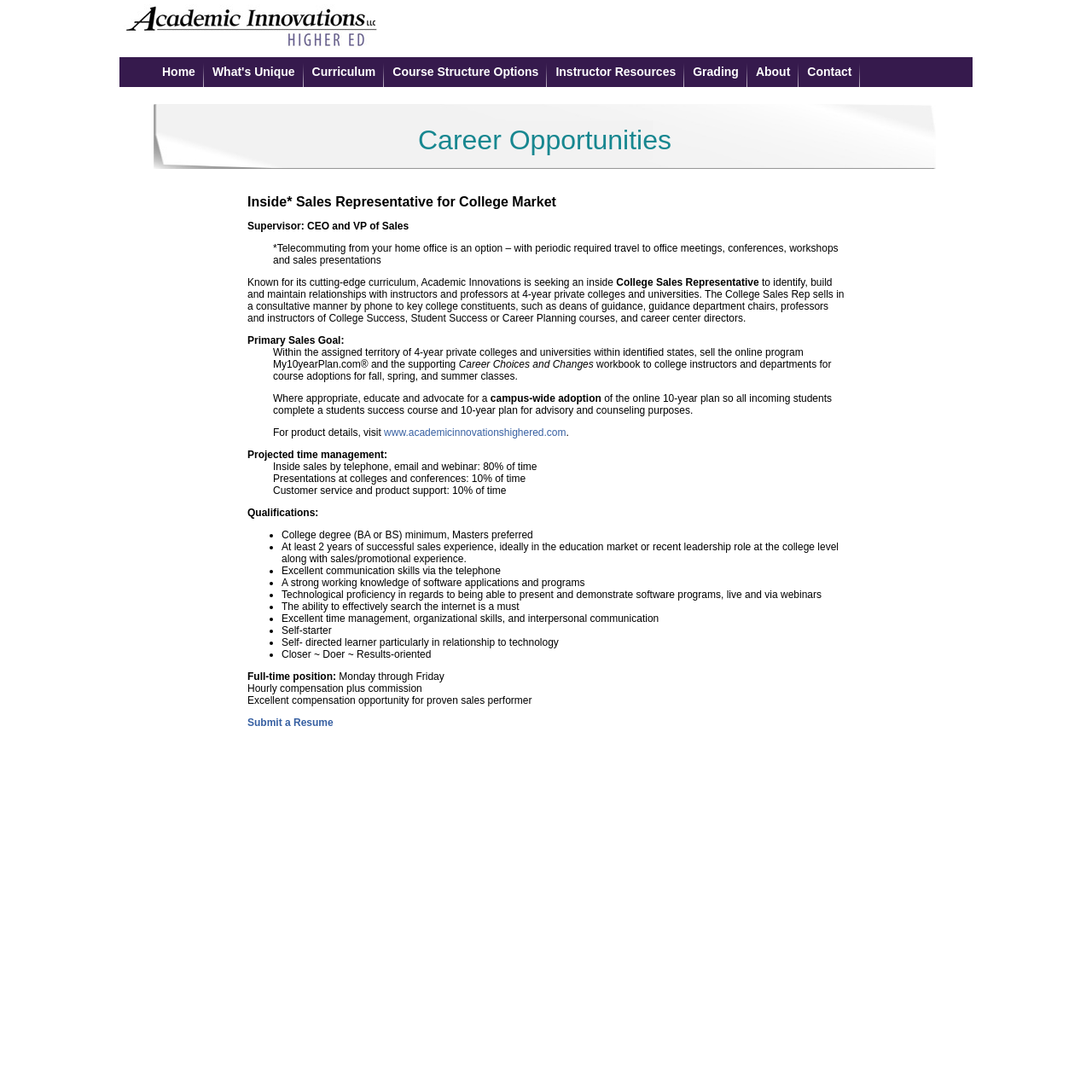What is the compensation structure for the College Sales Representative?
Use the information from the screenshot to give a comprehensive response to the question.

The compensation structure for the College Sales Representative is hourly compensation plus commission, with an excellent compensation opportunity for proven sales performers.